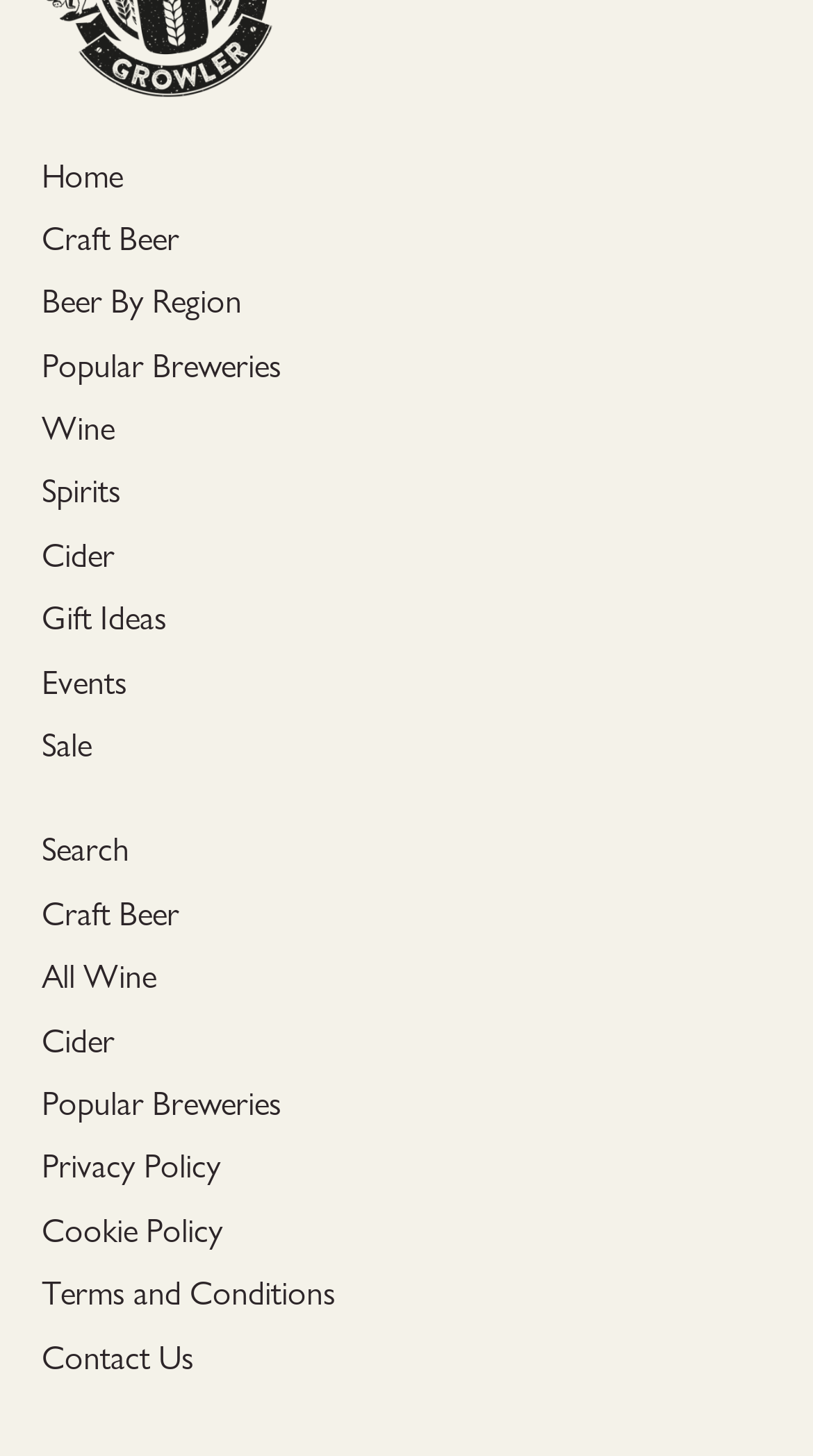Answer the following in one word or a short phrase: 
What is the third link in the secondary footer navigation?

All Wine